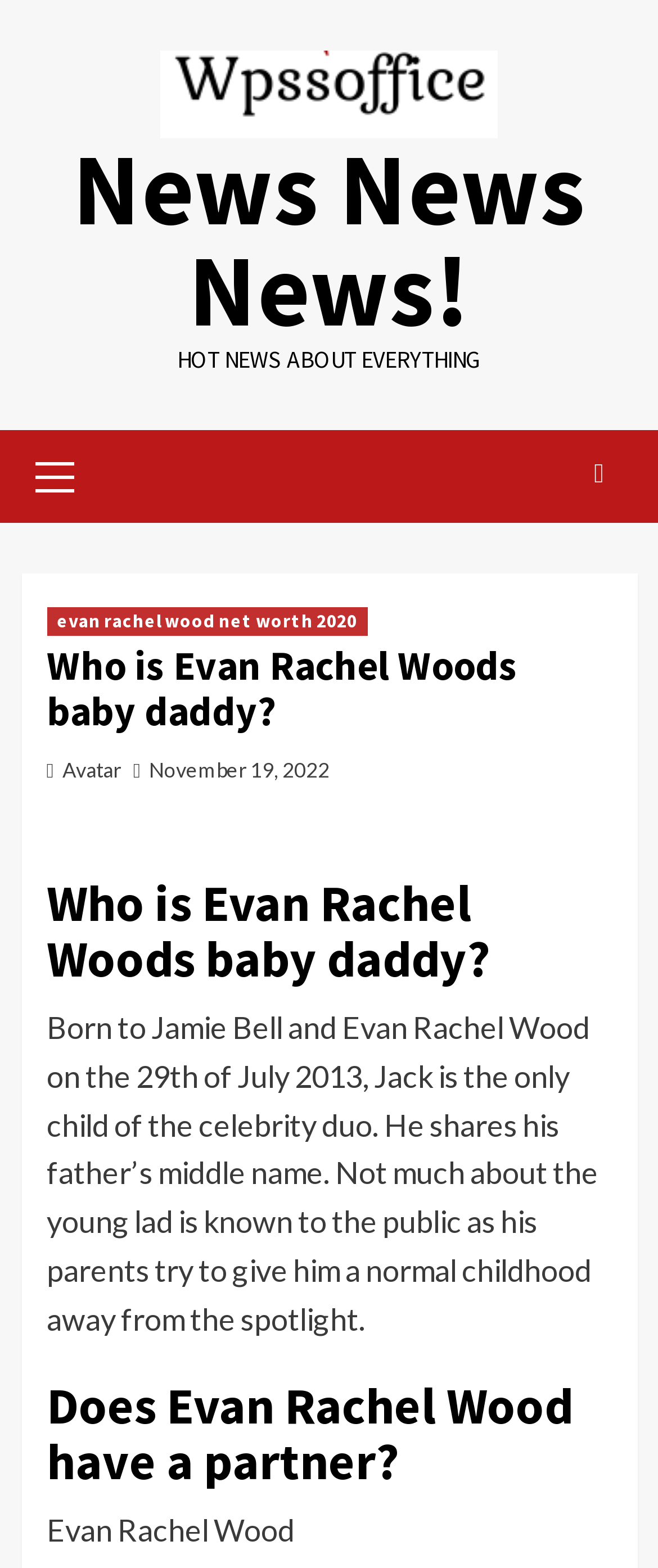Offer a meticulous caption that includes all visible features of the webpage.

The webpage appears to be an article discussing Evan Rachel Wood's personal life, specifically her child and partner. At the top, there is a prominent link with the title "News News News!" accompanied by an image, taking up a significant portion of the top section. Below this, there is a static text element displaying the title "HOT NEWS ABOUT EVERYTHING".

On the left side, there is a primary menu with a link labeled "Primary Menu". To the right of this menu, there is a section with a header that contains several links and headings. The main heading, "Who is Evan Rachel Woods baby daddy?", is displayed prominently, with a link to "Evan Rachel Wood net worth 2020" above it. Below the main heading, there is a link to an "Avatar" and a date, "November 19, 2022".

The main content of the article is divided into sections, with headings and paragraphs of text. The first section discusses Evan Rachel Wood's child, Jack, who was born to her and Jamie Bell in 2013. The text explains that Jack's parents are trying to give him a normal childhood away from the spotlight. The second section is titled "Does Evan Rachel Wood have a partner?", but the content of this section is not provided.

There are several links and images scattered throughout the page, including a mysterious icon represented by "\ue906" on the right side. Overall, the webpage appears to be a celebrity news article with a focus on Evan Rachel Wood's personal life.